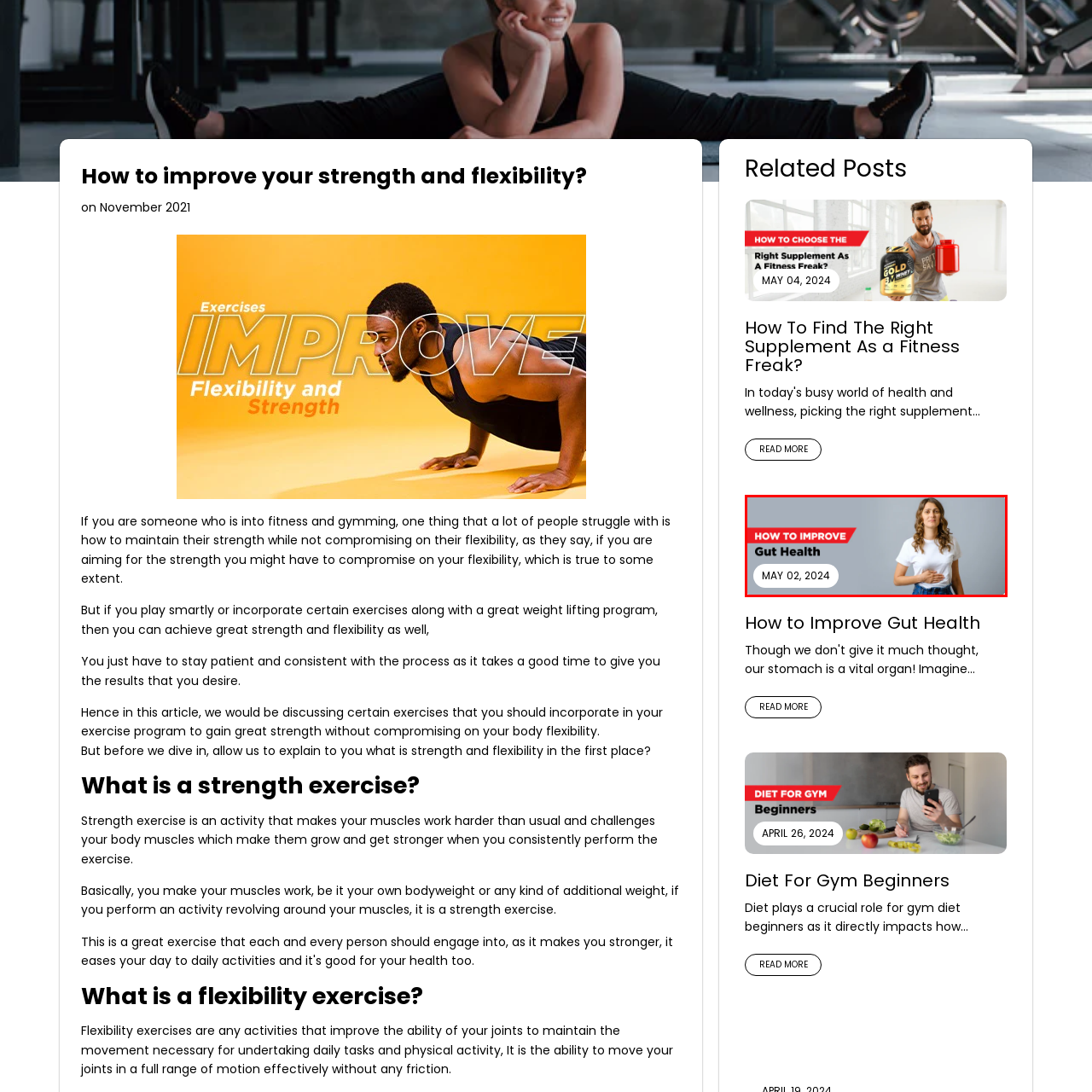Inspect the image bordered in red and answer the following question in detail, drawing on the visual content observed in the image:
What is the central theme of the content?

The image is prominently labeled with the text 'HOW TO IMPROVE' in bold red letters, followed by 'Gut Health' in large black font, which highlights the central theme of the content, indicating that the article is focused on providing insights and tips for enhancing gut health.